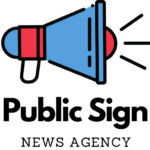Provide a one-word or short-phrase answer to the question:
What is written below the megaphone?

PUBLIC SIGN NEWS AGENCY